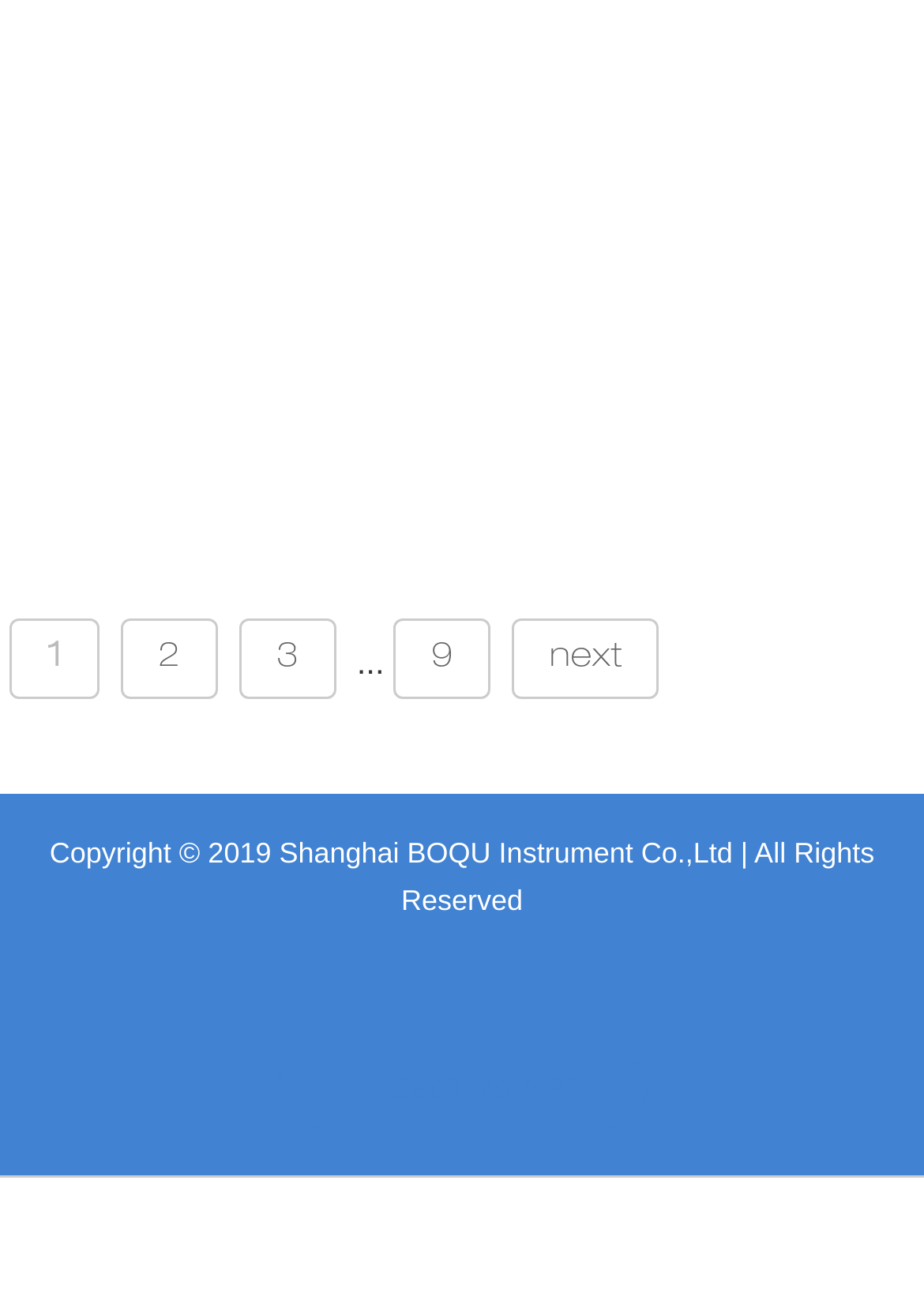Answer succinctly with a single word or phrase:
What is the text of the first link?

1